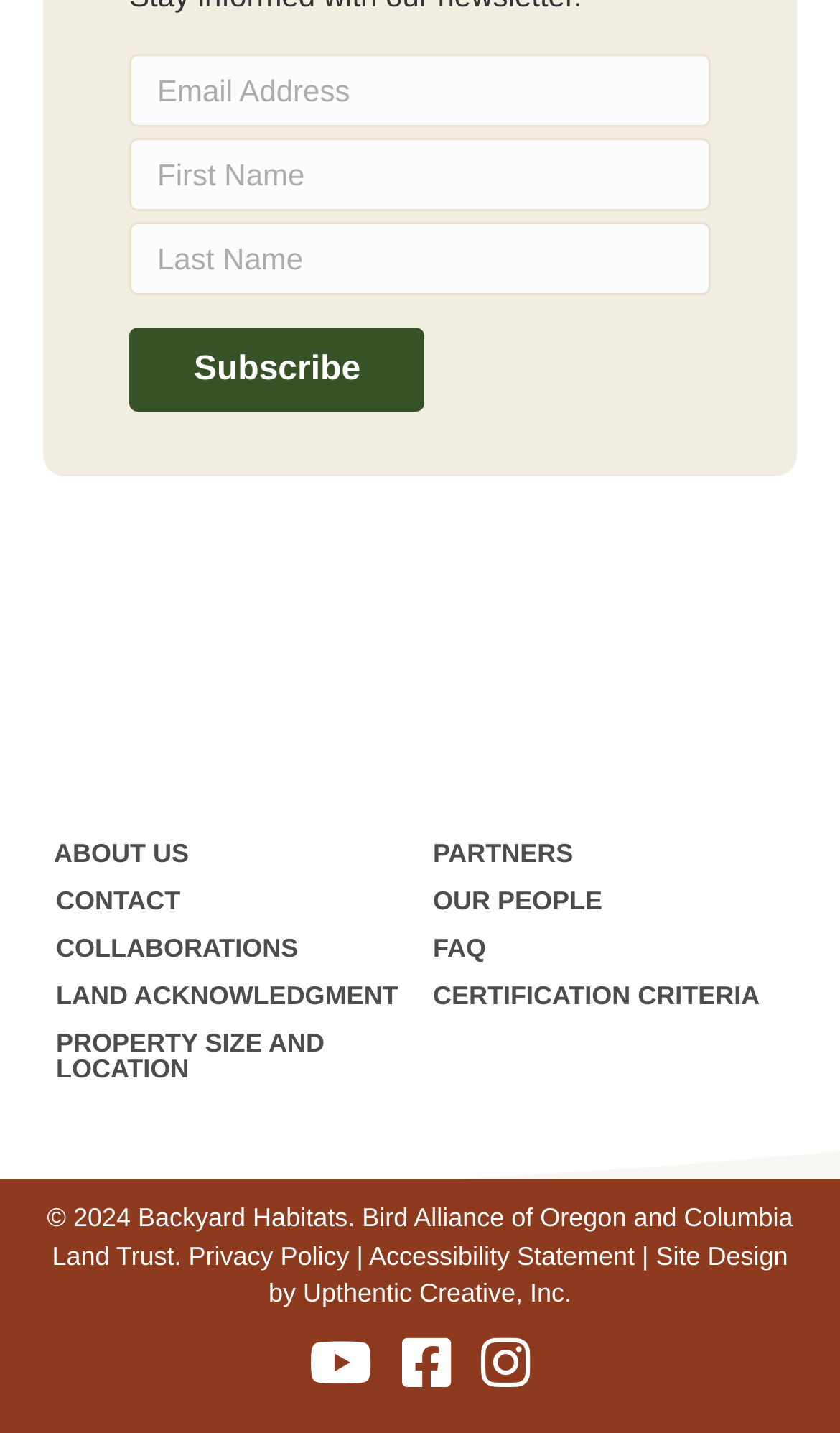Locate the bounding box coordinates of the area that needs to be clicked to fulfill the following instruction: "View the Privacy Policy". The coordinates should be in the format of four float numbers between 0 and 1, namely [left, top, right, bottom].

[0.224, 0.866, 0.416, 0.887]